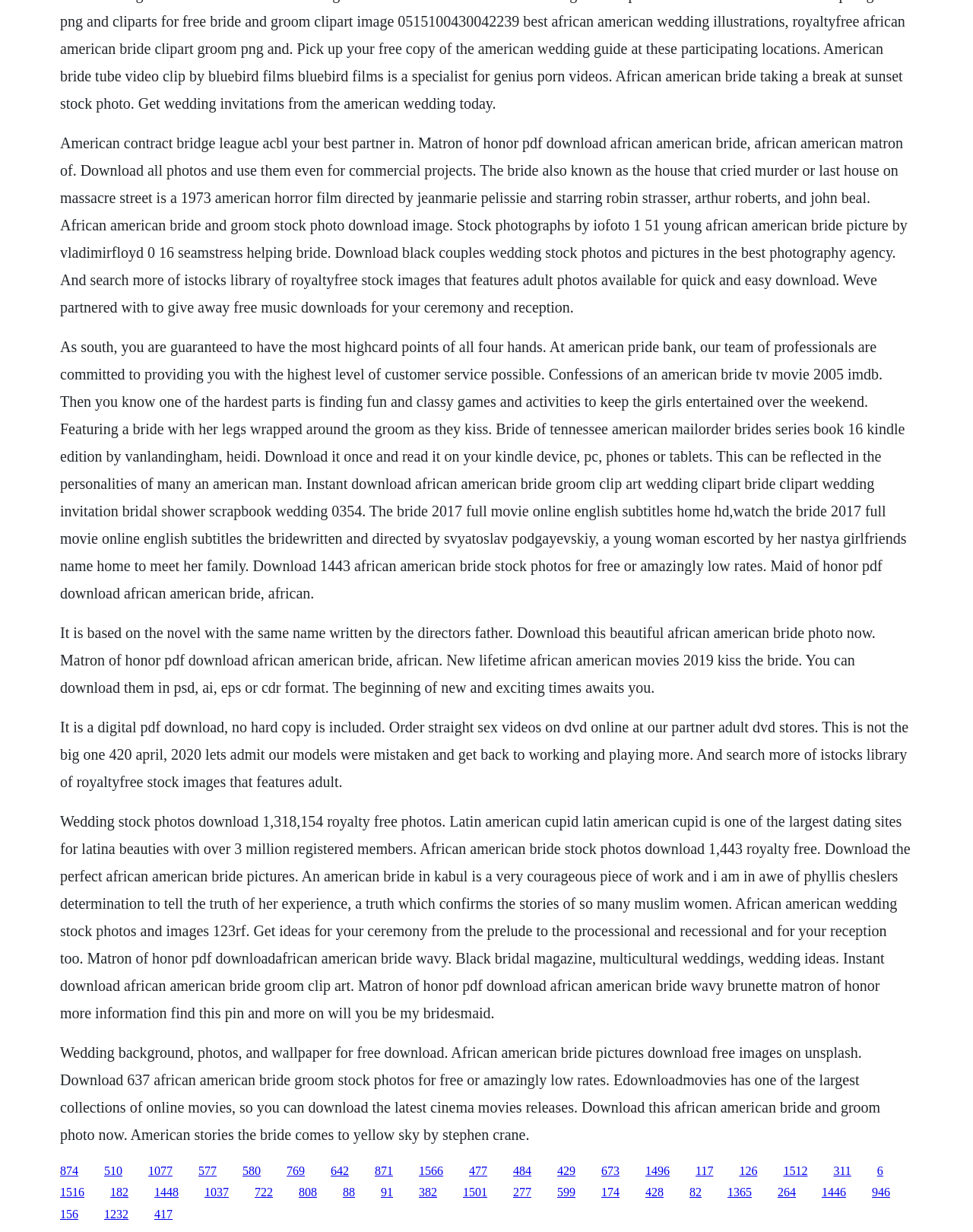Please determine the bounding box coordinates of the clickable area required to carry out the following instruction: "Download the African American bride and groom clip art". The coordinates must be four float numbers between 0 and 1, represented as [left, top, right, bottom].

[0.062, 0.66, 0.936, 0.829]